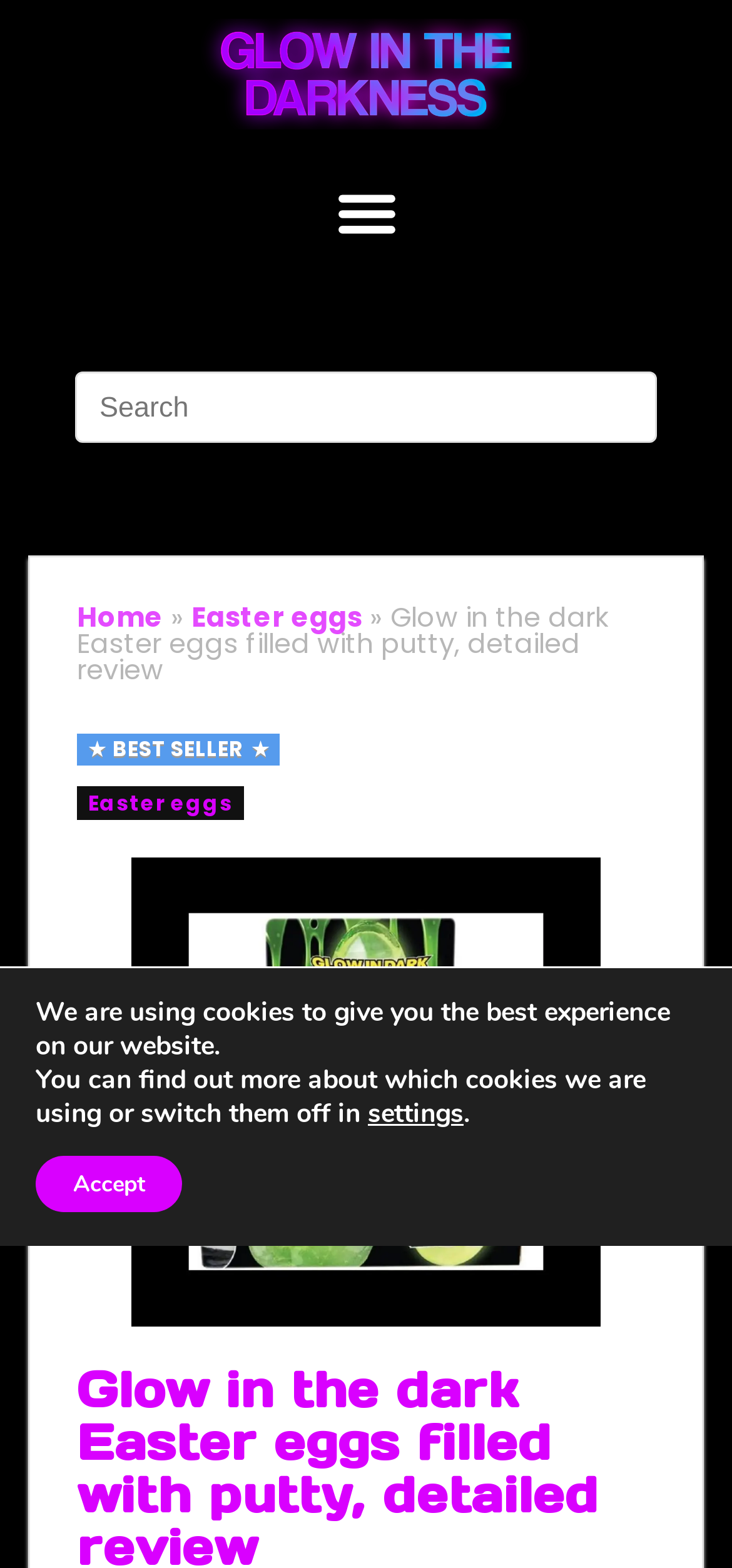How many navigation links are there?
Look at the image and respond to the question as thoroughly as possible.

There are three navigation links on the webpage, which are 'Home', '»', and 'Easter eggs'. These links are located at the top of the webpage, below the logo and search bar.